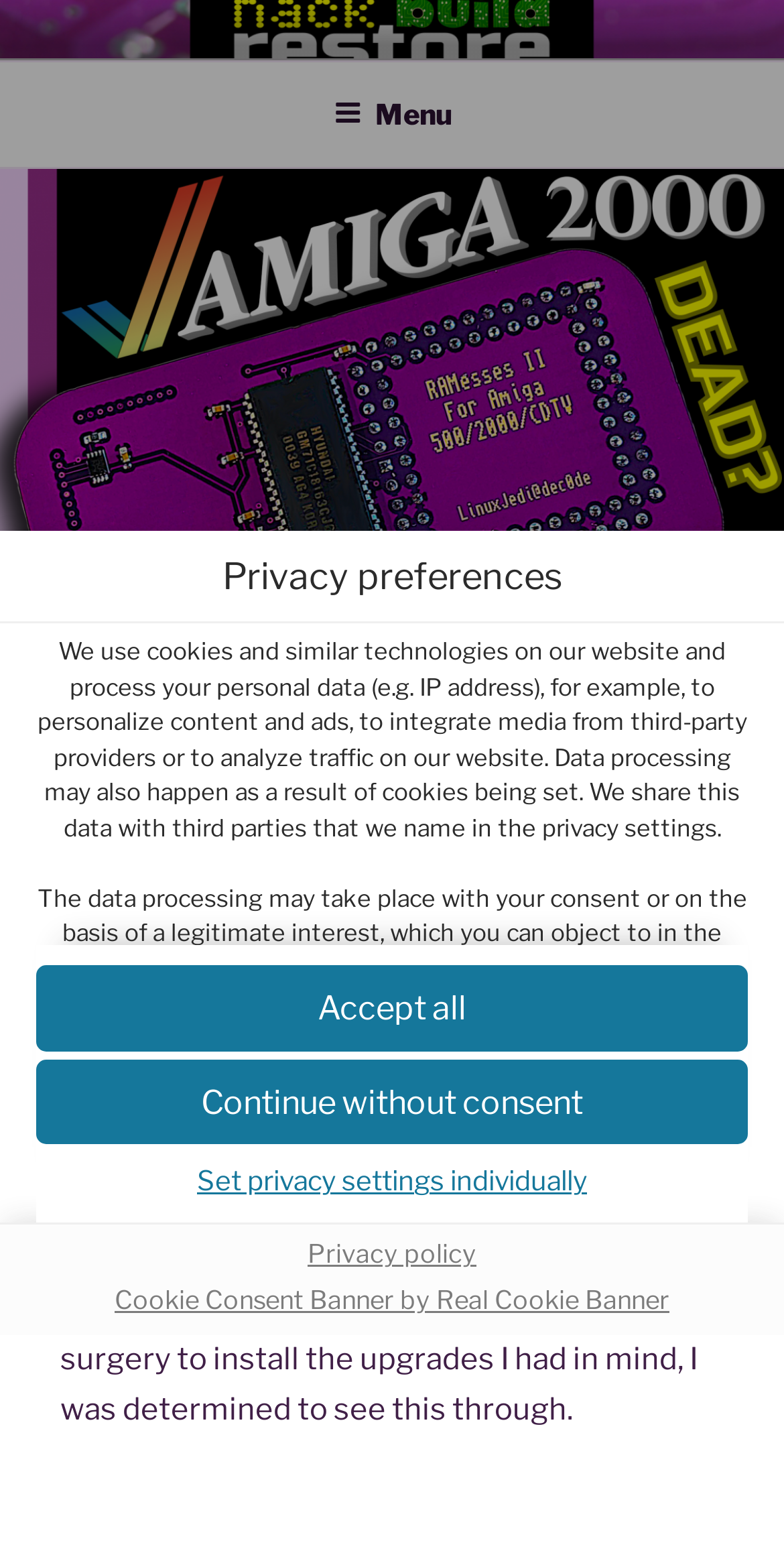Determine and generate the text content of the webpage's headline.

Amiga 2000 2MB Chip RAM